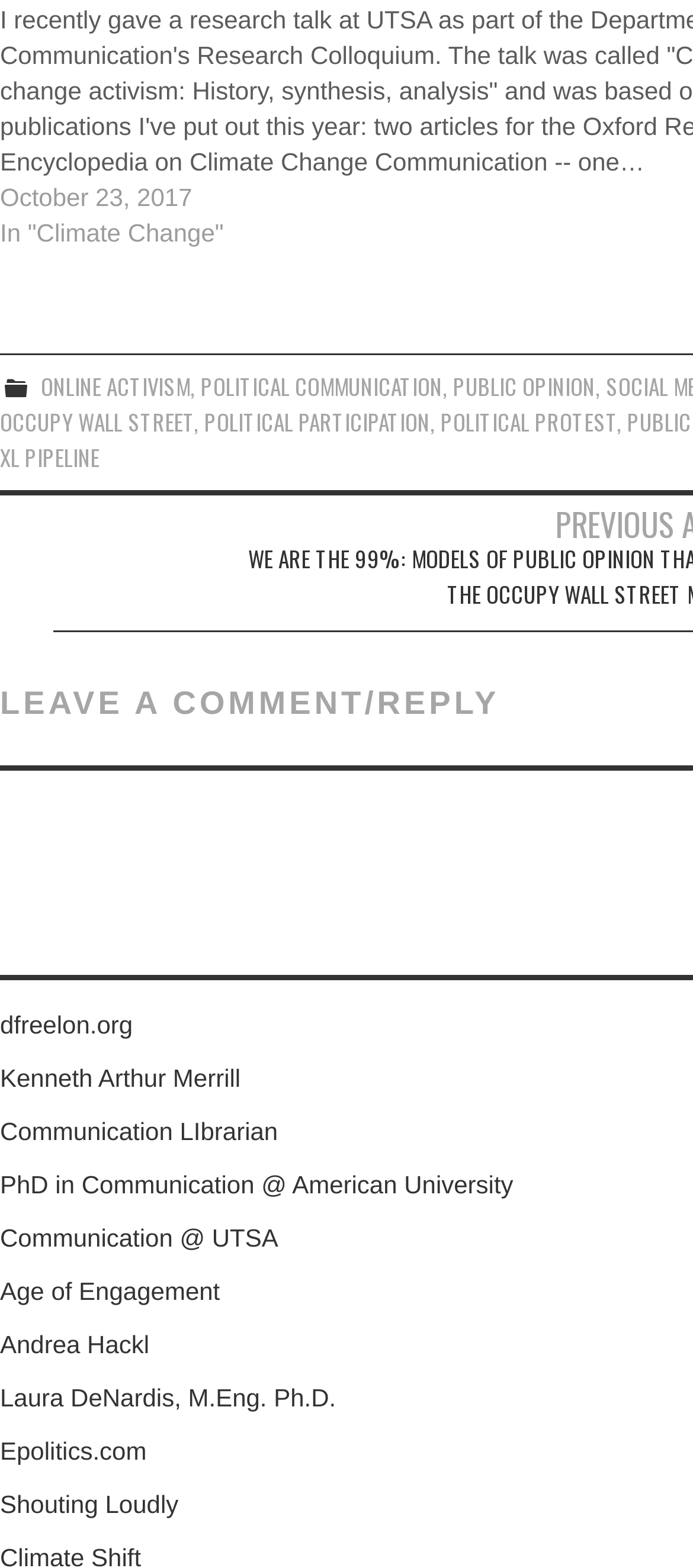Please identify the bounding box coordinates of the element's region that should be clicked to execute the following instruction: "Check out Age of Engagement". The bounding box coordinates must be four float numbers between 0 and 1, i.e., [left, top, right, bottom].

[0.0, 0.814, 0.317, 0.832]